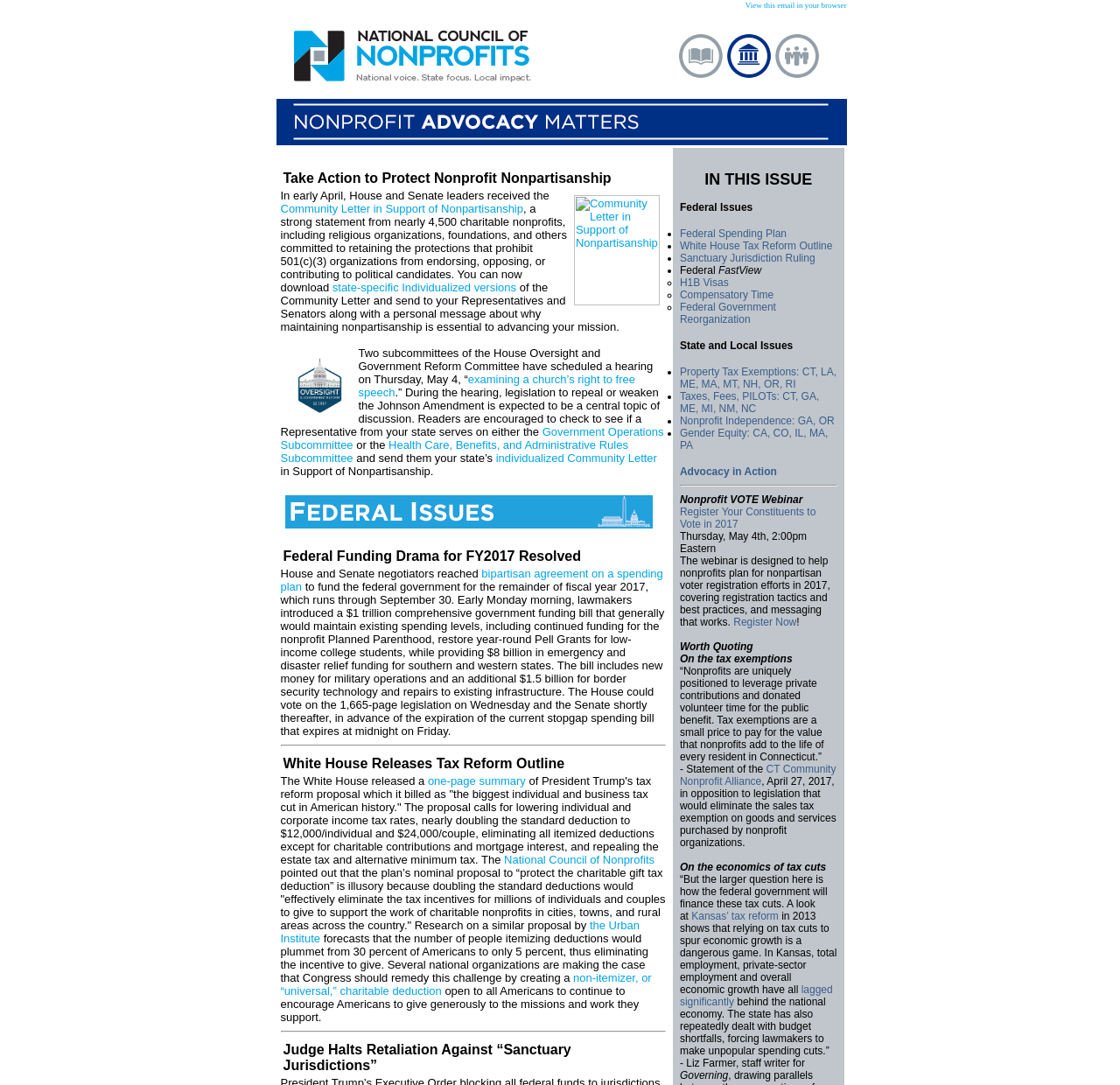Identify the bounding box coordinates of the clickable region required to complete the instruction: "View this email in your browser". The coordinates should be given as four float numbers within the range of 0 and 1, i.e., [left, top, right, bottom].

[0.665, 0.001, 0.756, 0.009]